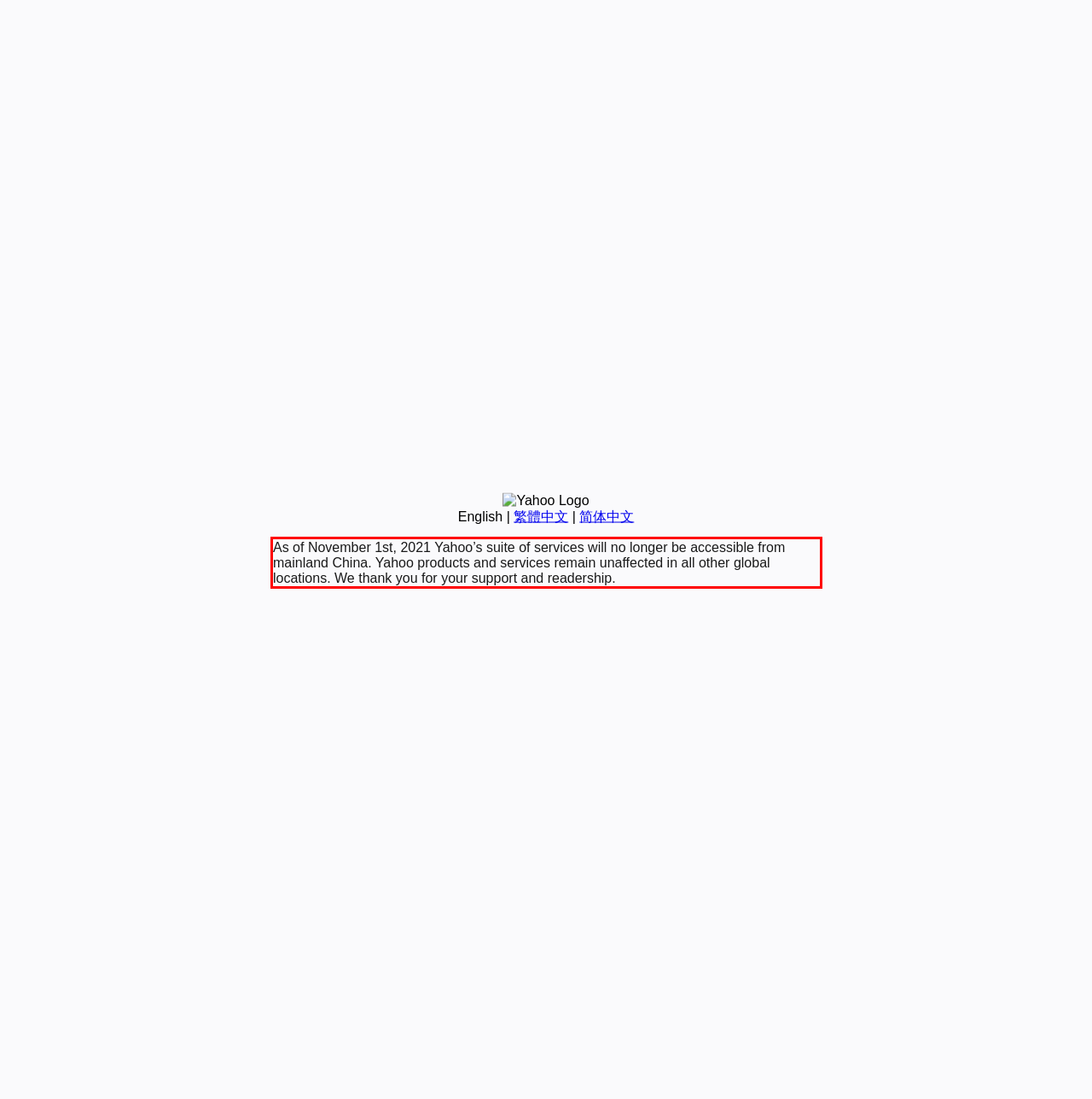Examine the webpage screenshot and use OCR to obtain the text inside the red bounding box.

As of November 1st, 2021 Yahoo’s suite of services will no longer be accessible from mainland China. Yahoo products and services remain unaffected in all other global locations. We thank you for your support and readership.